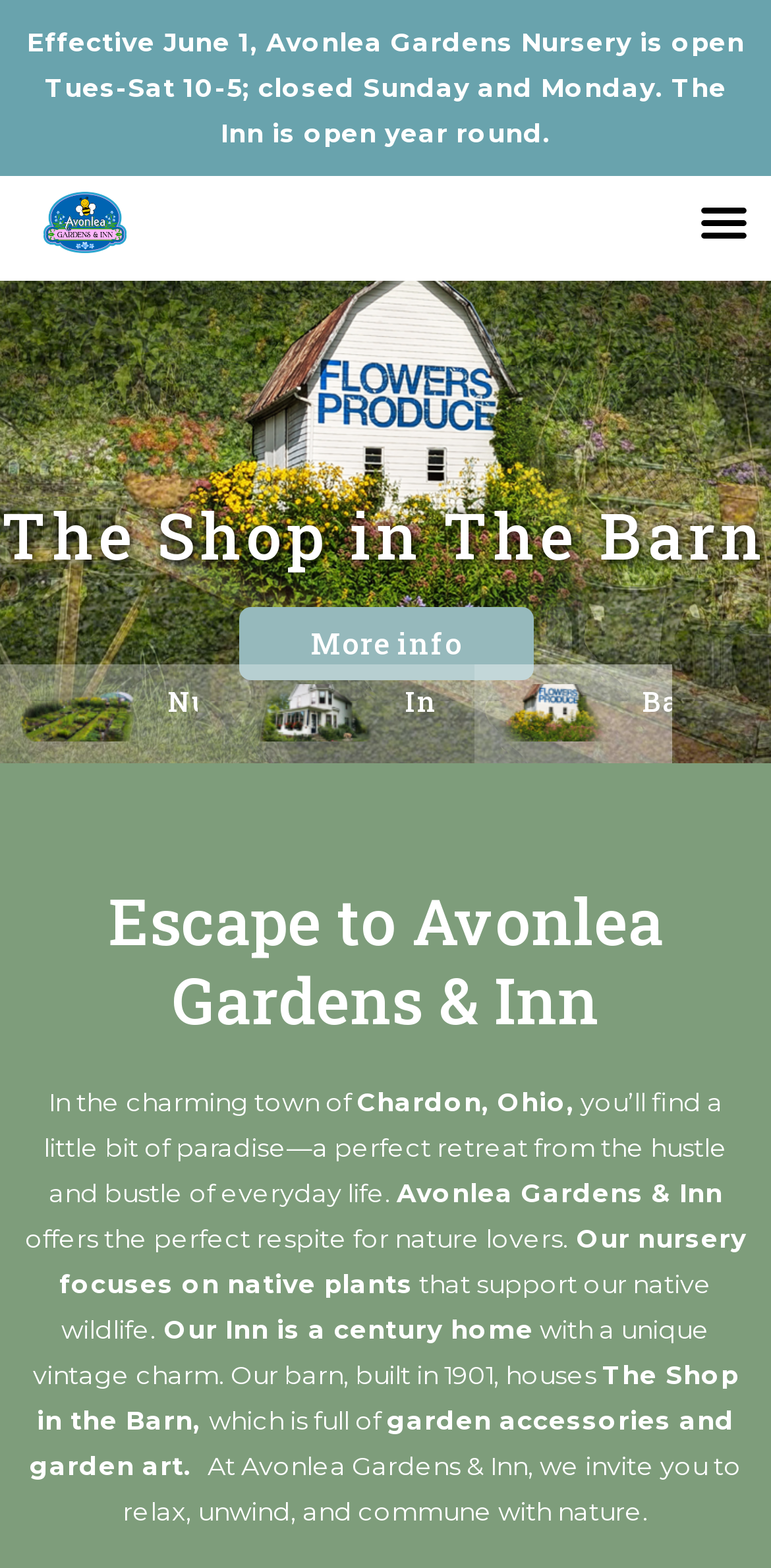Offer an extensive depiction of the webpage and its key elements.

The webpage is about Avonlea Gardens & Inn, a retreat located in Chardon, Ohio. At the top of the page, there is a logo of Avonlea Gardens & Inn, accompanied by a menu toggle button on the right side. Below the logo, there are three static text elements: "Effective June 1, Avonlea Gardens Nursery is open Tues-Sat 10-5; closed Sunday and Monday", "The Inn is open year round", and a heading "Escape to Avonlea Gardens & Inn".

On the left side of the page, there is an image of a barn, and below it, there are three static text elements: "The Shop in The Barn", "Nursery", "Inn", and "Barn". On the right side of the page, there is a link "More info" and a static text element "Avonlea Gardens & Inn".

The main content of the page is divided into three sections. The first section describes the location of Avonlea Gardens & Inn, stating that it is in the charming town of Chardon, Ohio, and offers a perfect retreat from everyday life. The second section focuses on the nursery, mentioning that it focuses on native plants that support native wildlife. The third section describes the Inn, stating that it is a century-old home with a unique vintage charm, and the barn, which houses "The Shop in the Barn" that sells garden accessories and garden art.

At the bottom of the page, there is a static text element that invites visitors to relax, unwind, and commune with nature at Avonlea Gardens & Inn.